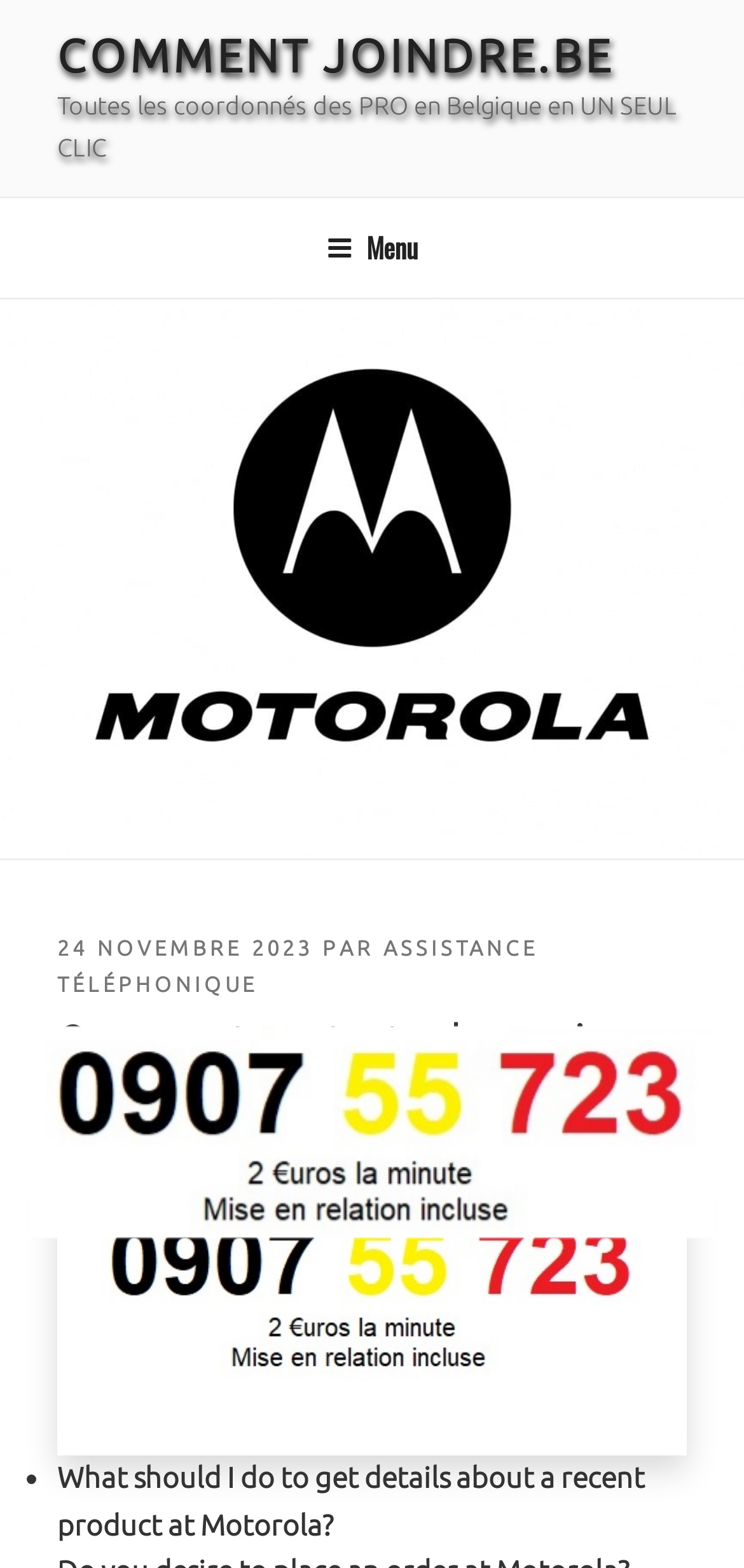Using the image as a reference, answer the following question in as much detail as possible:
What is the topic of the webpage?

The topic of the webpage can be inferred from the heading 'Comment contacter le service client Motorola?' and the content of the webpage, which provides information on how to contact Motorola's service client.